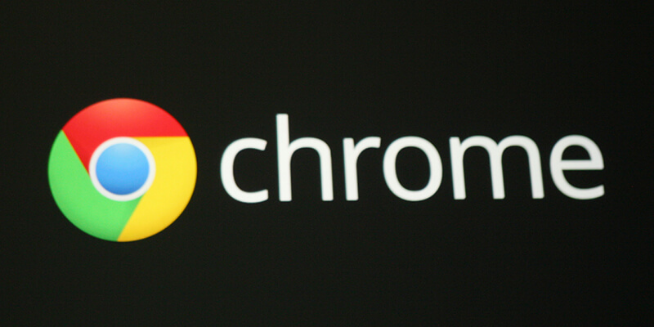Using the details in the image, give a detailed response to the question below:
What is the font style of the word 'chrome'?

The question asks about the font style of the word 'chrome'. Upon examining the image, I can see that the word 'chrome' is rendered in a clean and modern typography, which suggests a contemporary and sleek design.